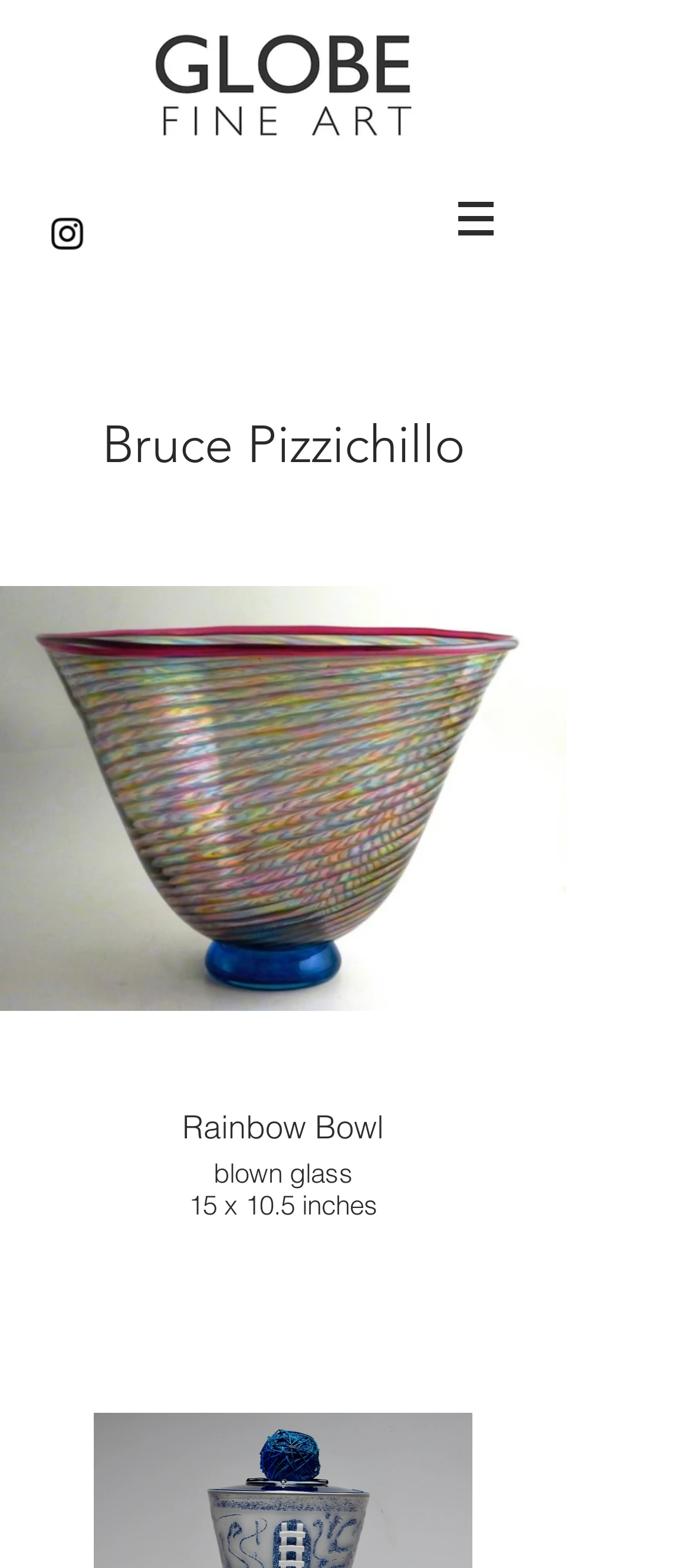Find and provide the bounding box coordinates for the UI element described here: "Chula Vista CA". The coordinates should be given as four float numbers between 0 and 1: [left, top, right, bottom].

None